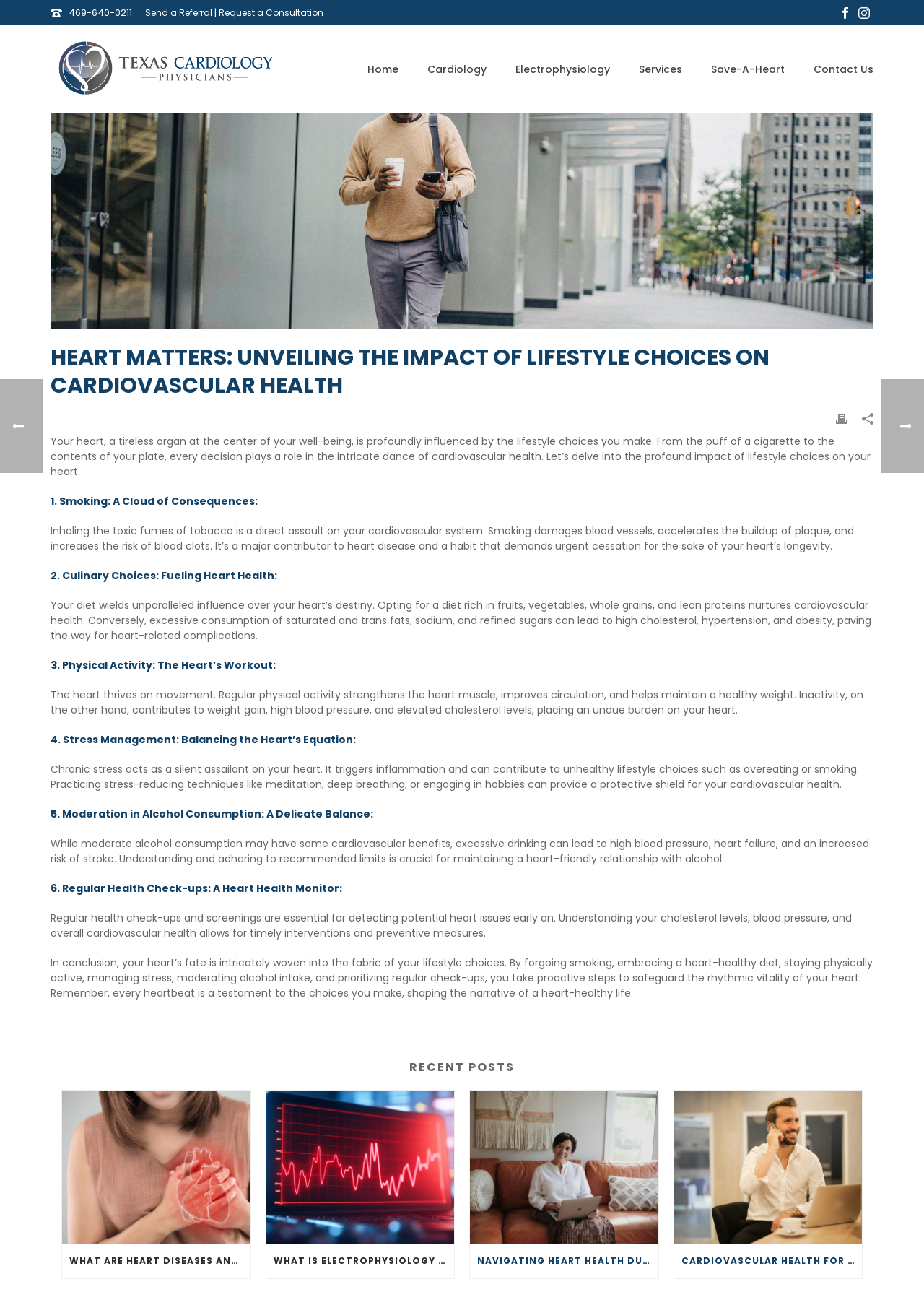Determine the coordinates of the bounding box that should be clicked to complete the instruction: "Click the 'Request a Consultation' link". The coordinates should be represented by four float numbers between 0 and 1: [left, top, right, bottom].

[0.237, 0.005, 0.35, 0.014]